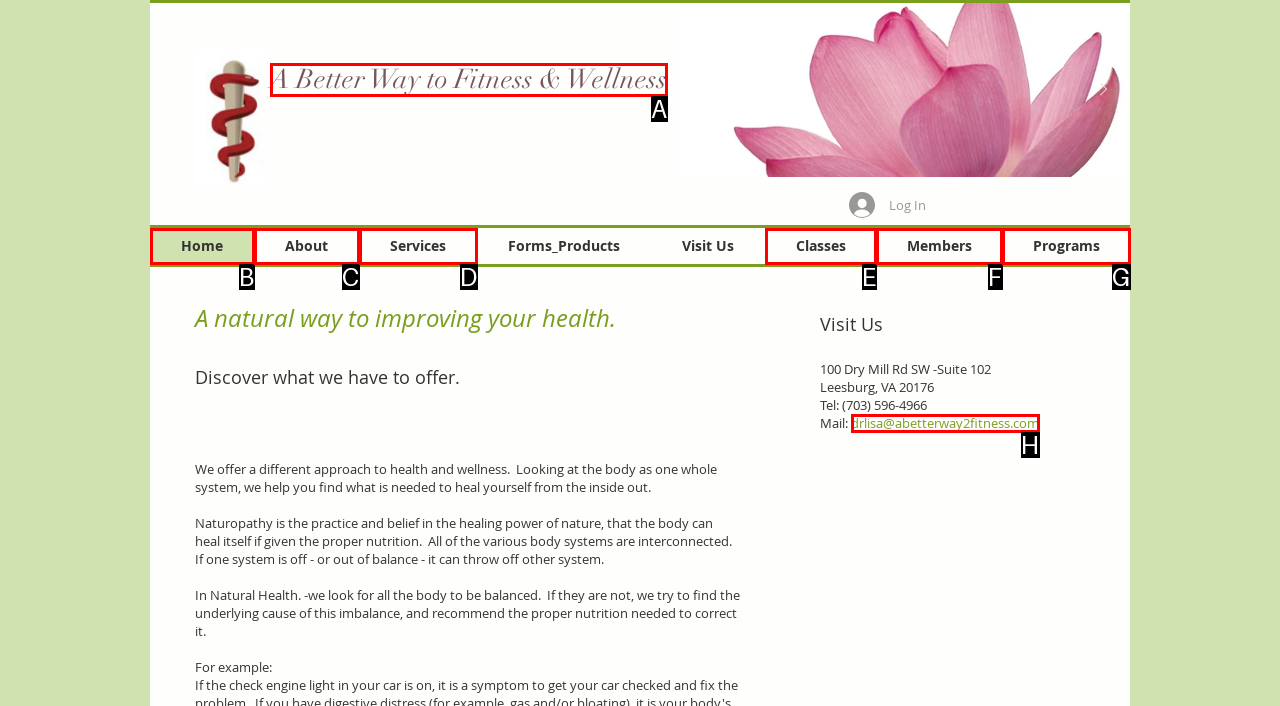Based on the description: Services
Select the letter of the corresponding UI element from the choices provided.

D